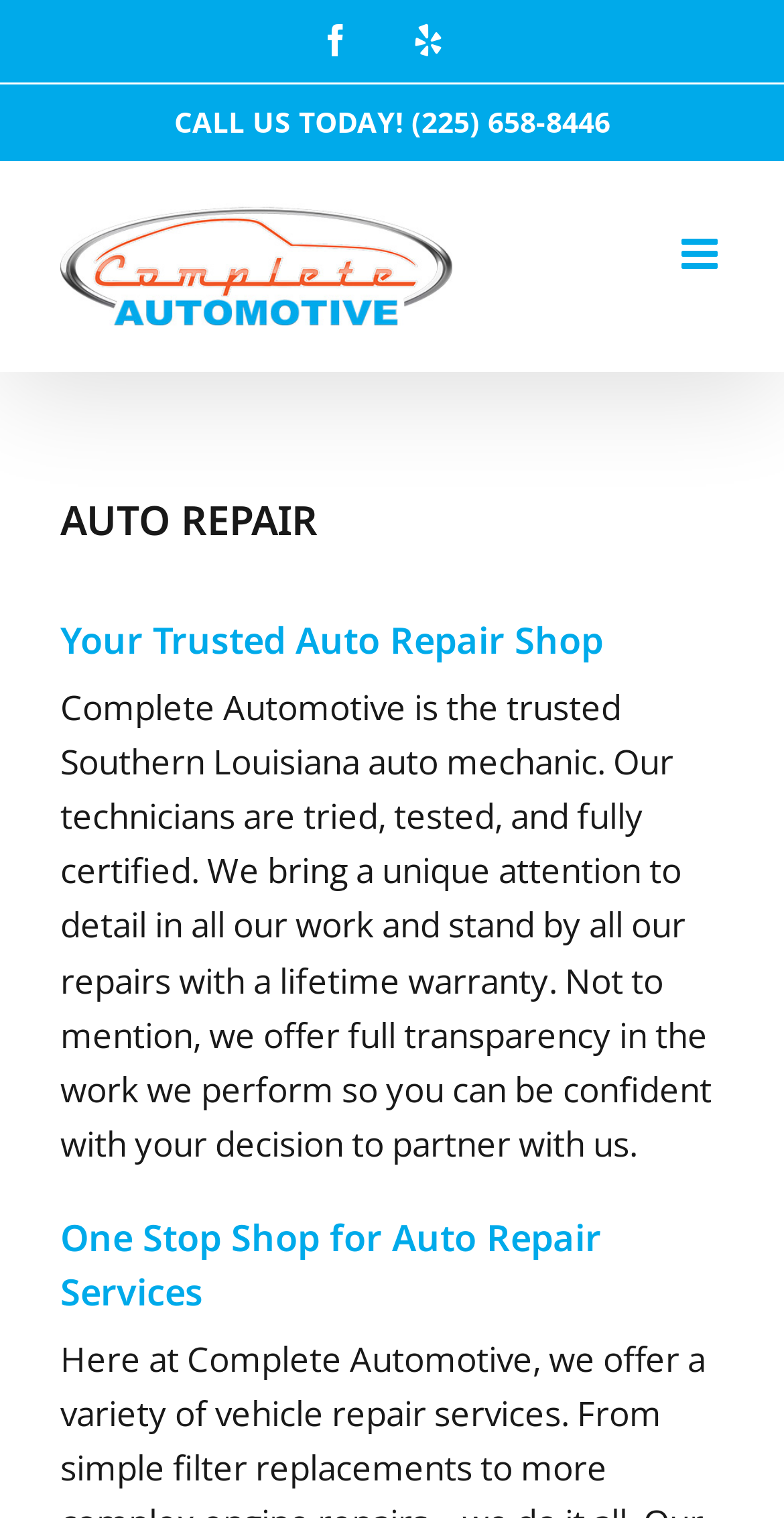What is the certification status of Complete Collision's technicians?
Please give a detailed and thorough answer to the question, covering all relevant points.

The webpage states that Complete Collision's technicians are 'tried, tested, and fully certified', indicating that they have the necessary certifications to perform auto repair services.